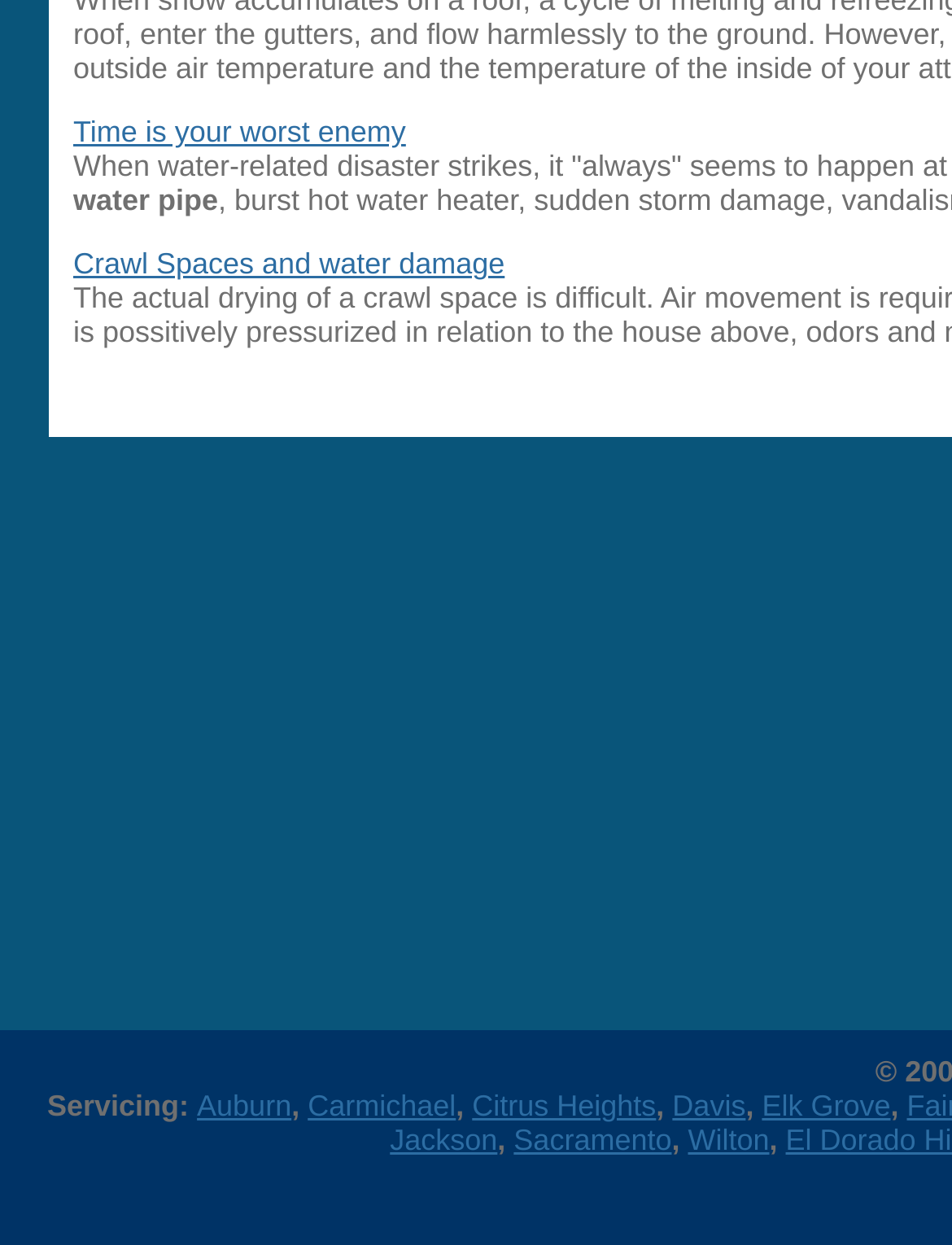Please find the bounding box coordinates of the element that you should click to achieve the following instruction: "Explore 'Crawl Spaces and water damage'". The coordinates should be presented as four float numbers between 0 and 1: [left, top, right, bottom].

[0.077, 0.198, 0.53, 0.225]